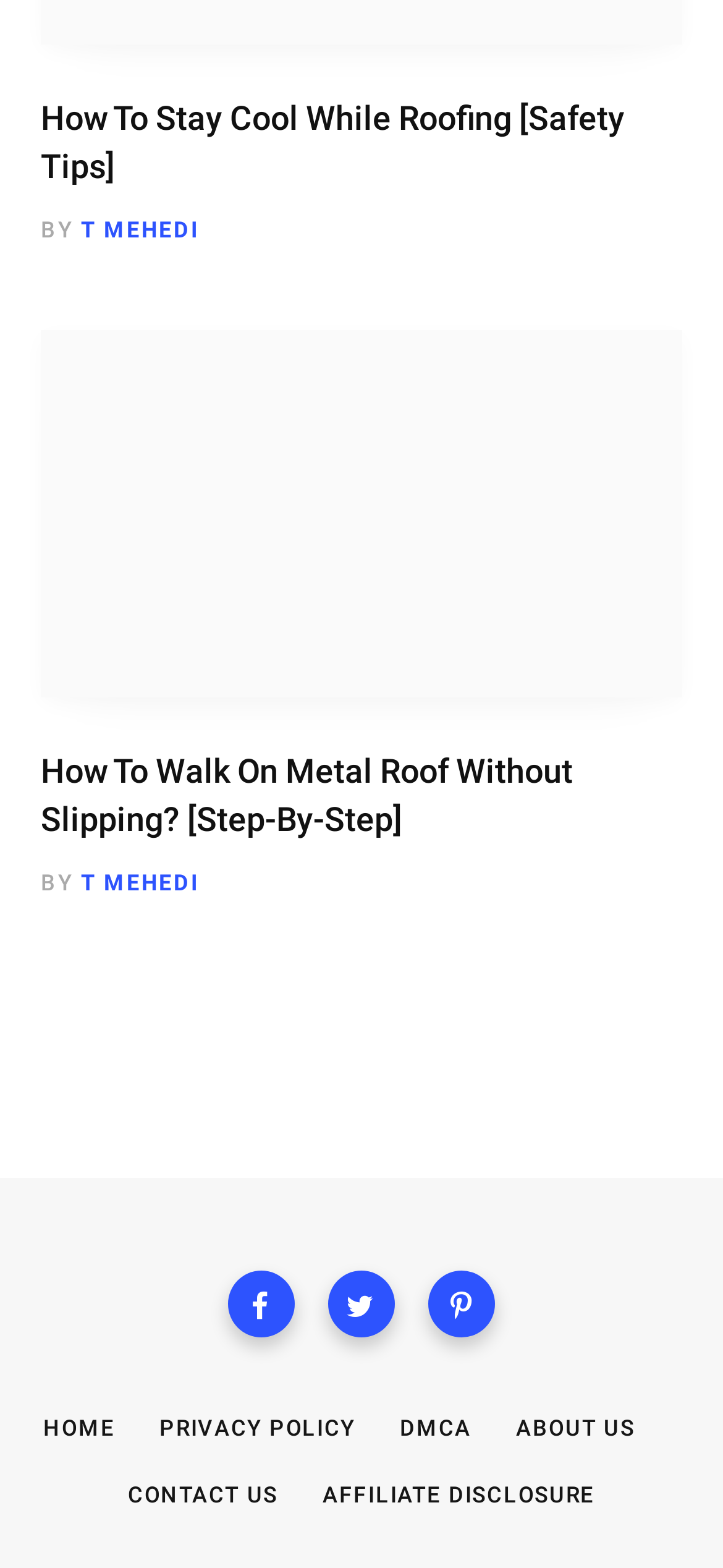Show the bounding box coordinates for the element that needs to be clicked to execute the following instruction: "go to the homepage". Provide the coordinates in the form of four float numbers between 0 and 1, i.e., [left, top, right, bottom].

[0.06, 0.902, 0.159, 0.919]